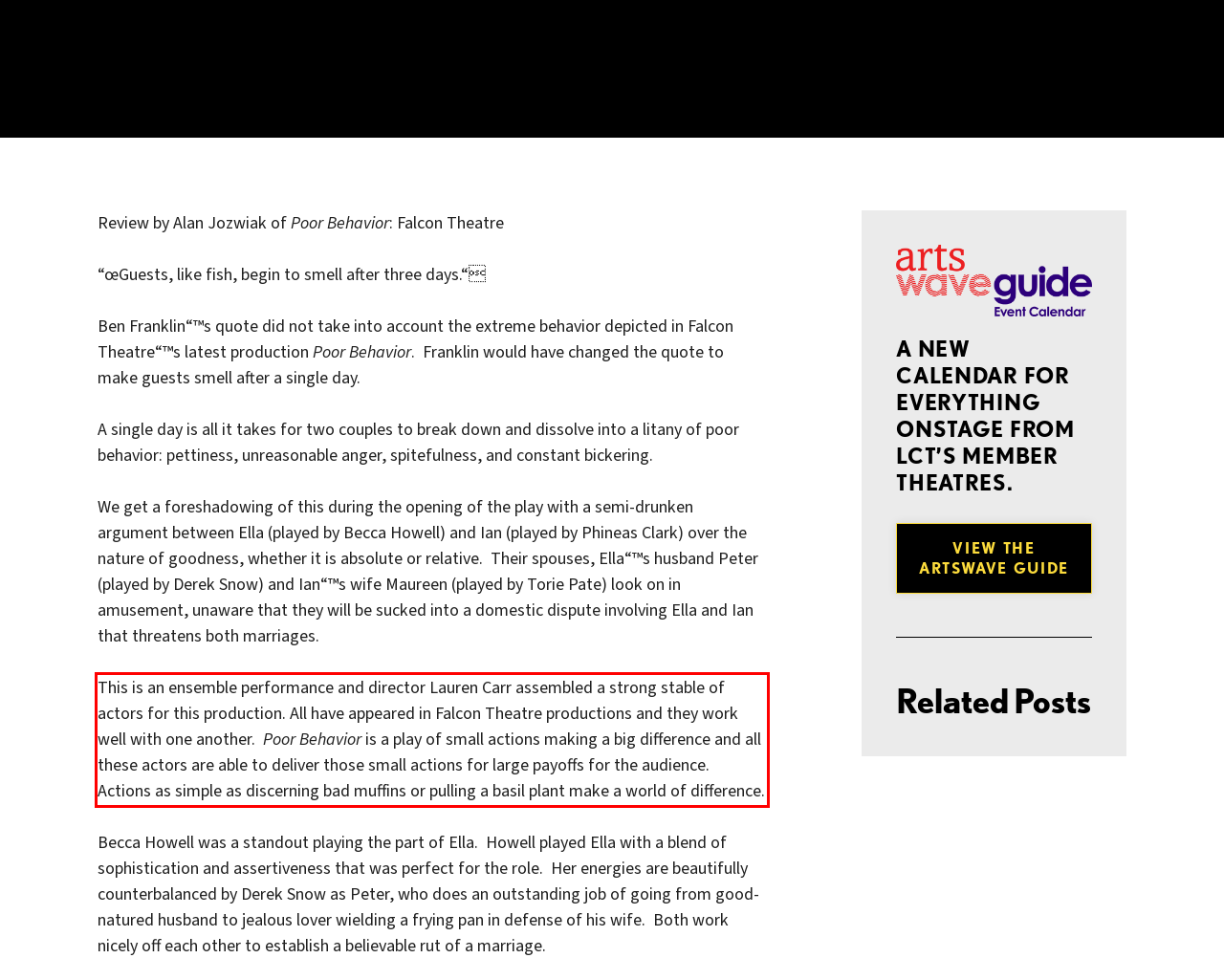You are given a screenshot of a webpage with a UI element highlighted by a red bounding box. Please perform OCR on the text content within this red bounding box.

This is an ensemble performance and director Lauren Carr assembled a strong stable of actors for this production. All have appeared in Falcon Theatre productions and they work well with one another. Poor Behavior is a play of small actions making a big difference and all these actors are able to deliver those small actions for large payoffs for the audience. Actions as simple as discerning bad muffins or pulling a basil plant make a world of difference.